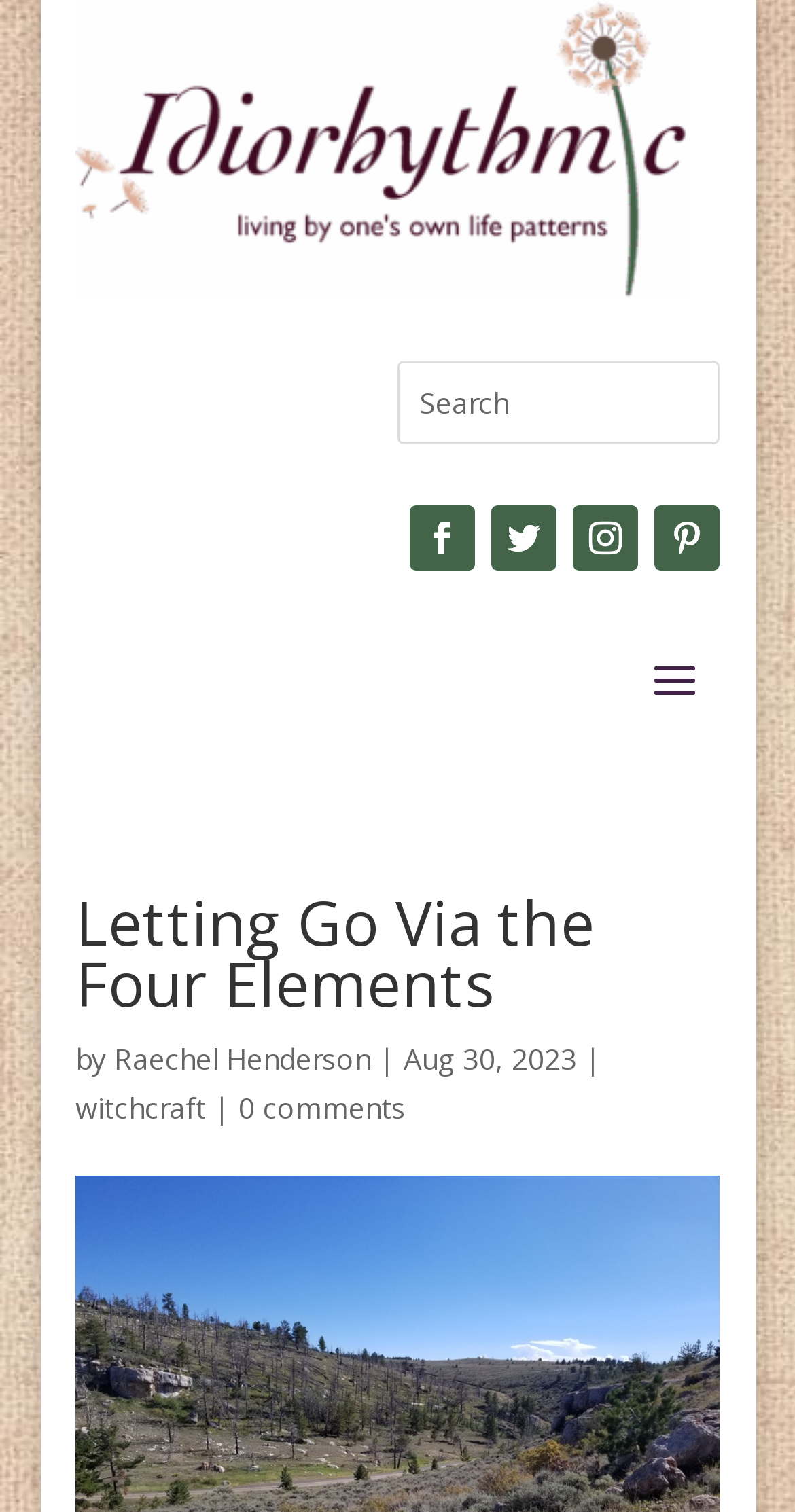Locate the bounding box coordinates of the segment that needs to be clicked to meet this instruction: "Check Wigan to Walton-le-Dale".

None